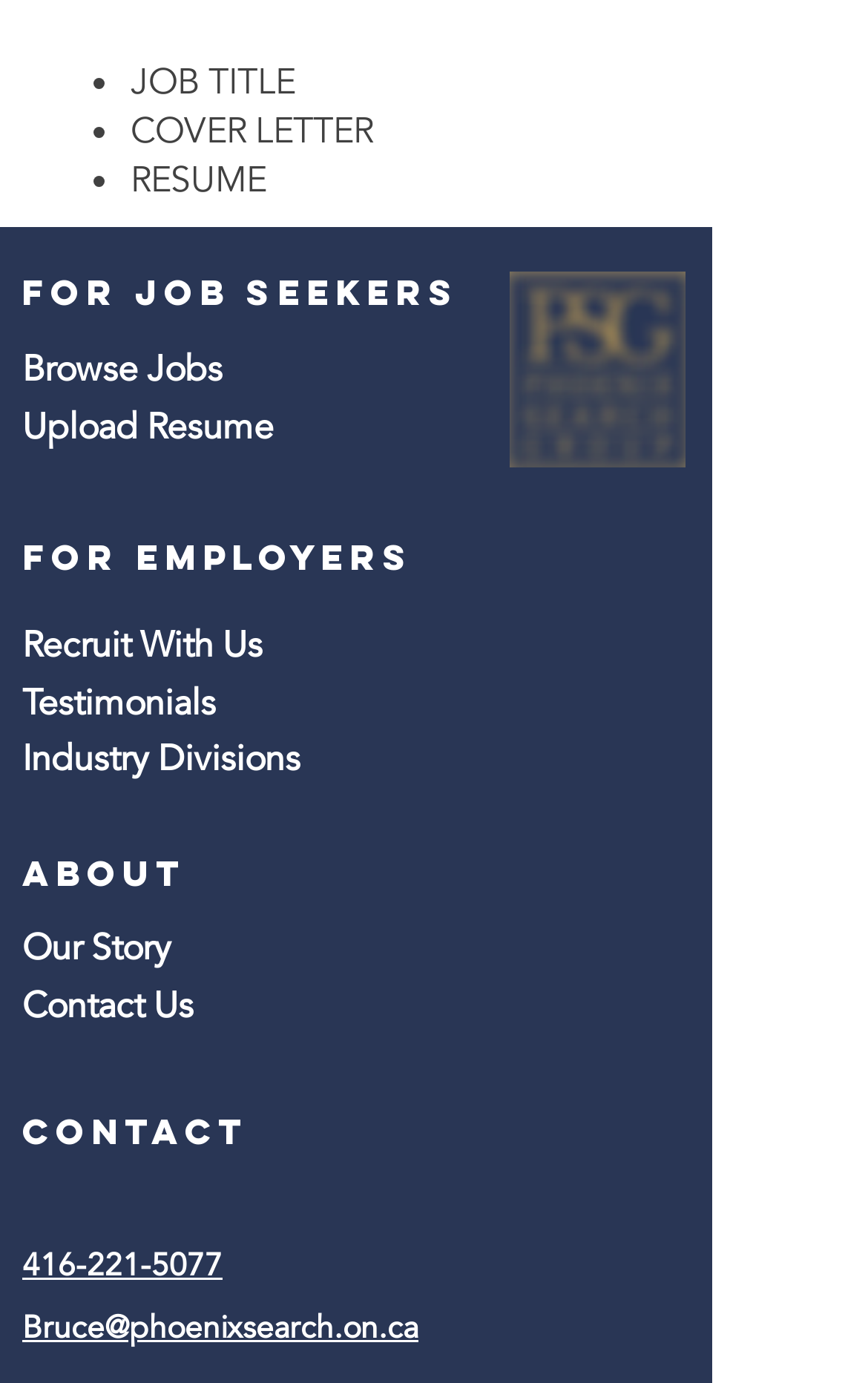Find the bounding box coordinates of the area to click in order to follow the instruction: "Get more information about ductless mini split".

None